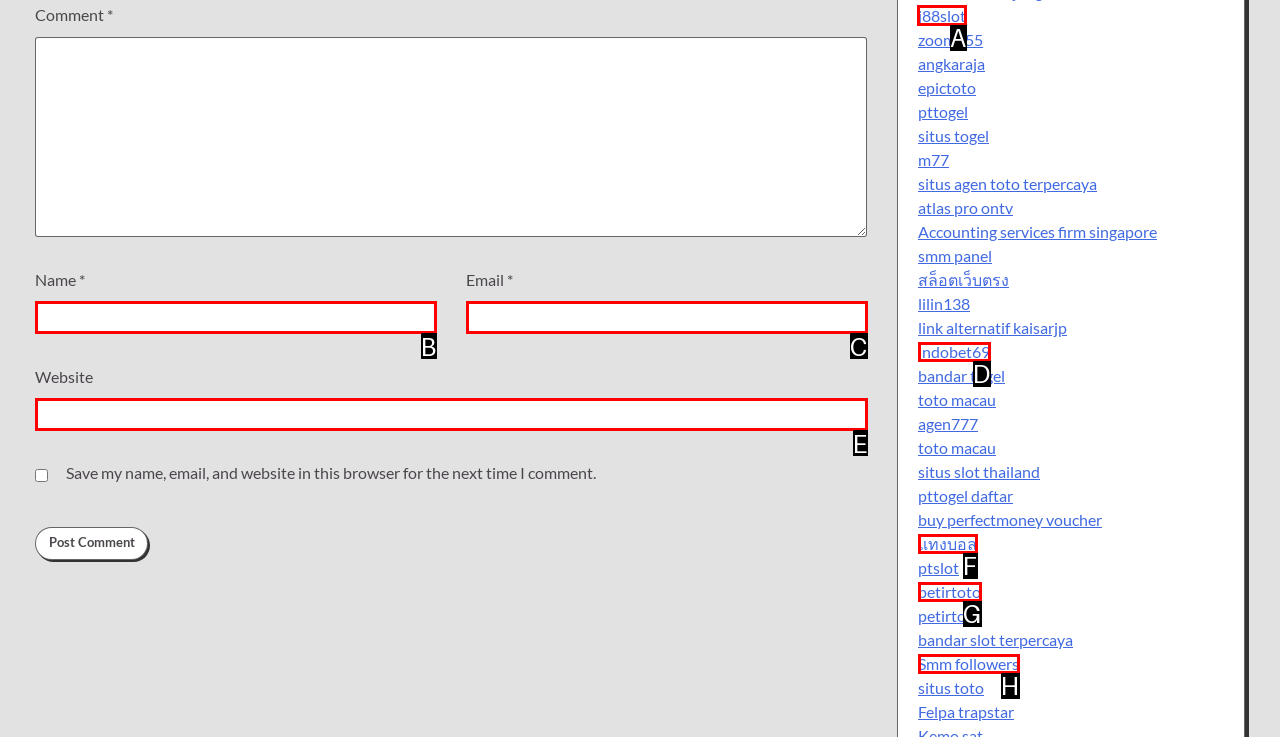For the instruction: Click the EVENTS link, which HTML element should be clicked?
Respond with the letter of the appropriate option from the choices given.

None